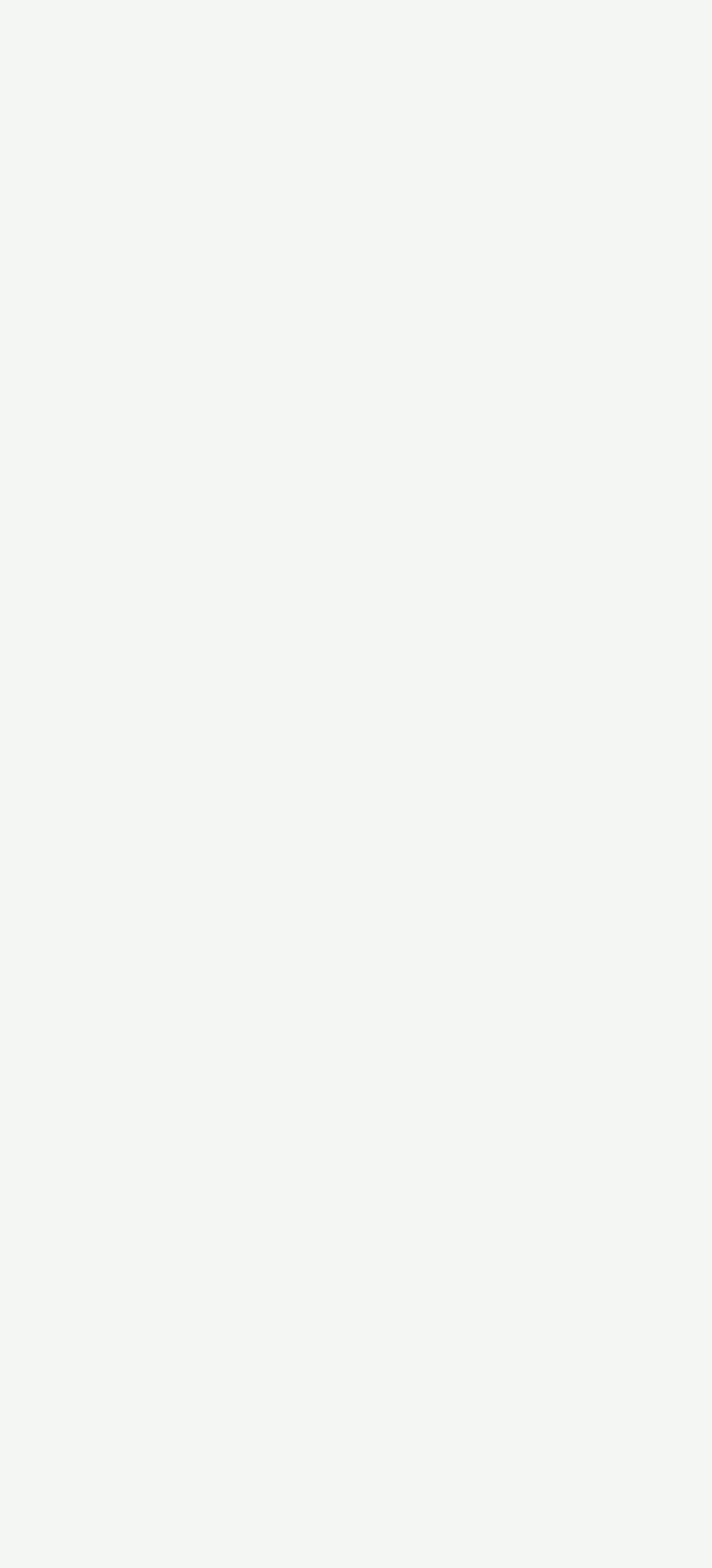Locate the bounding box coordinates of the clickable part needed for the task: "Learn more about the company".

[0.077, 0.687, 0.426, 0.707]